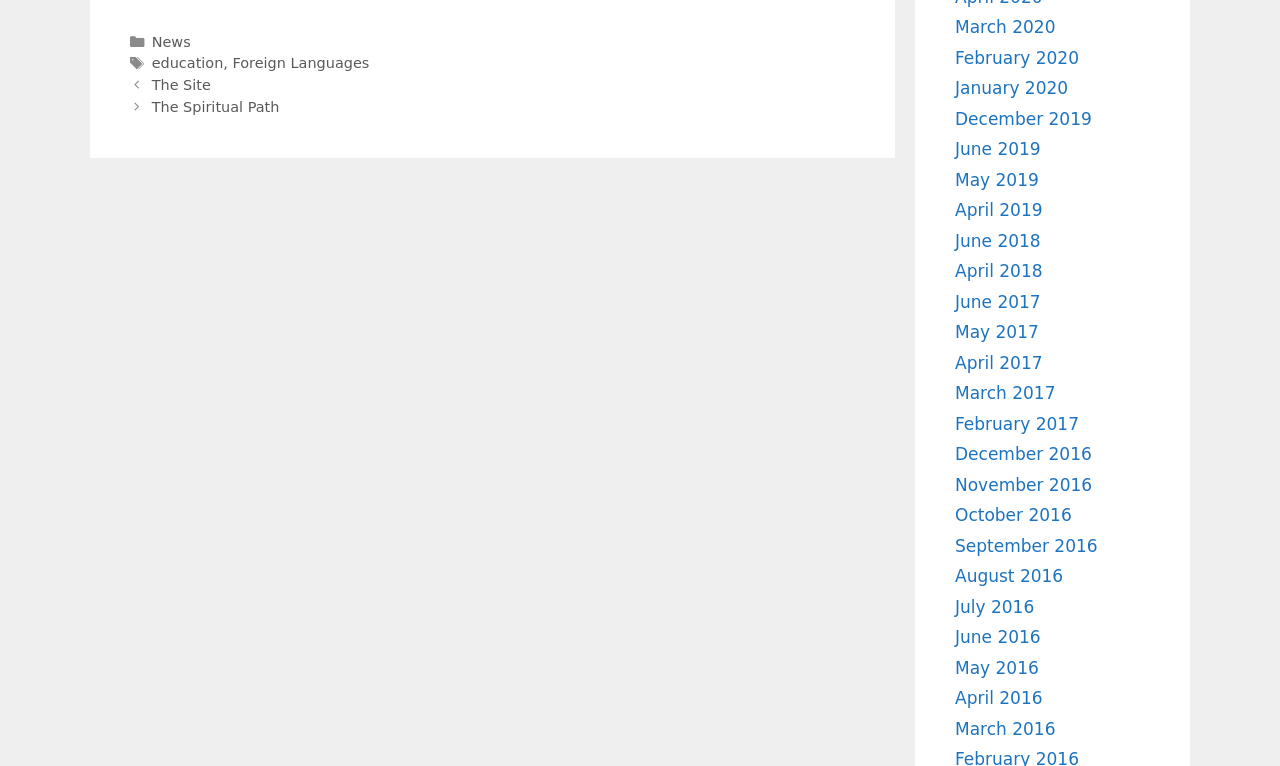Determine the bounding box coordinates for the UI element described. Format the coordinates as (top-left x, top-left y, bottom-right x, bottom-right y) and ensure all values are between 0 and 1. Element description: Foreign Languages ​​

[0.182, 0.072, 0.292, 0.093]